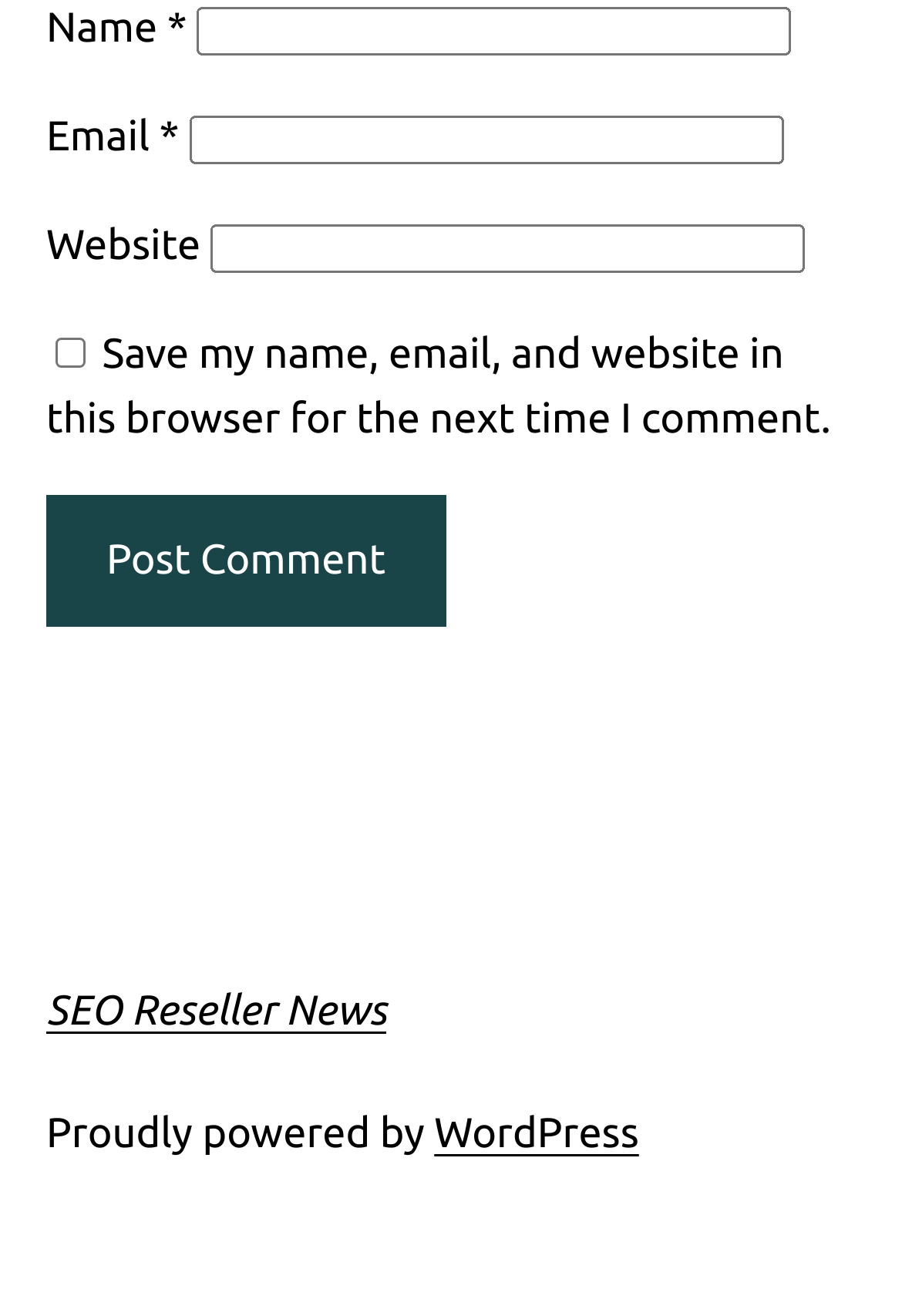Using the provided element description: "parent_node: Email * aria-describedby="email-notes" name="email"", determine the bounding box coordinates of the corresponding UI element in the screenshot.

[0.209, 0.088, 0.868, 0.125]